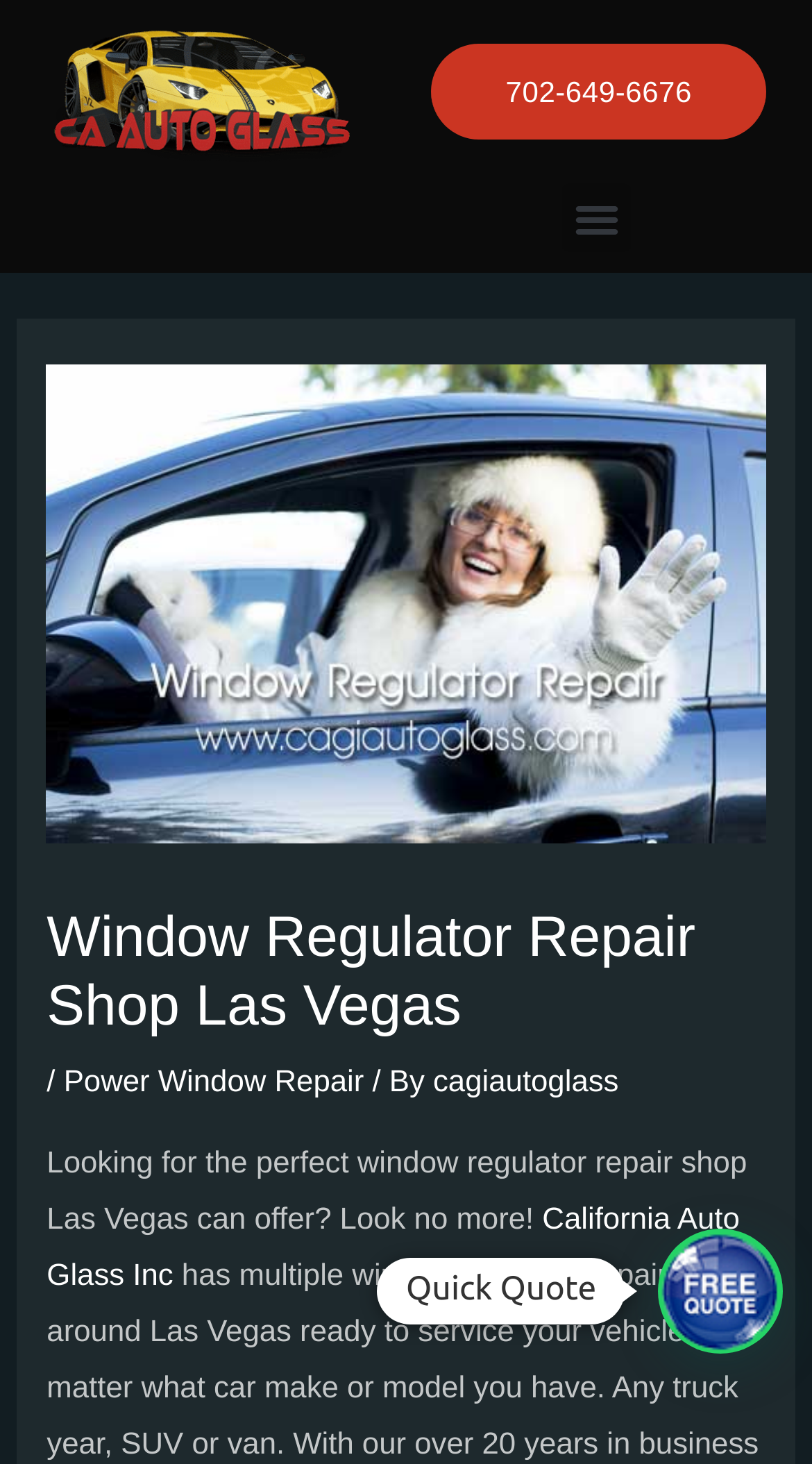Based on the image, please elaborate on the answer to the following question:
What type of repair service is being offered?

I found the type of repair service by looking at the header section of the webpage, which contains the text 'Window Regulator Repair Shop Las Vegas'.